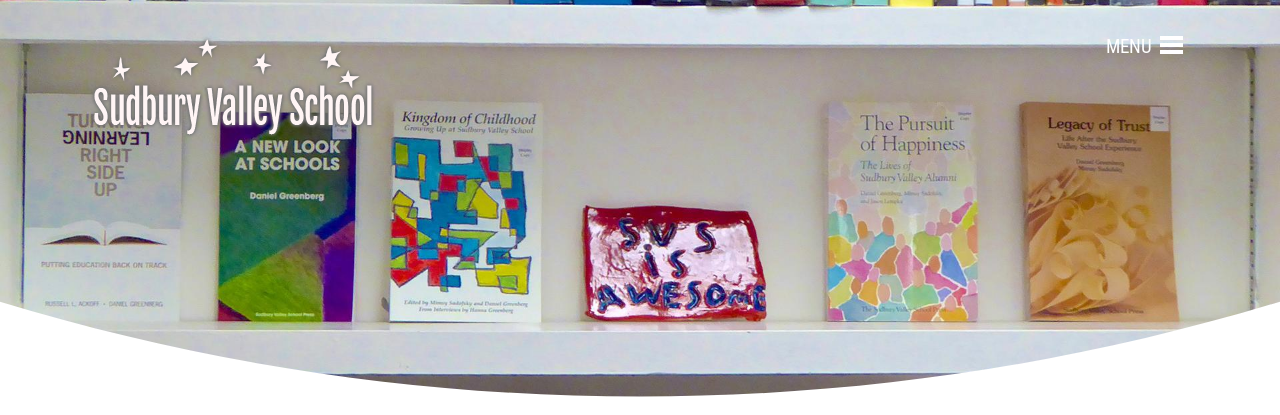What is the theme of the books on the shelf?
Look at the screenshot and respond with one word or a short phrase.

Educational philosophies